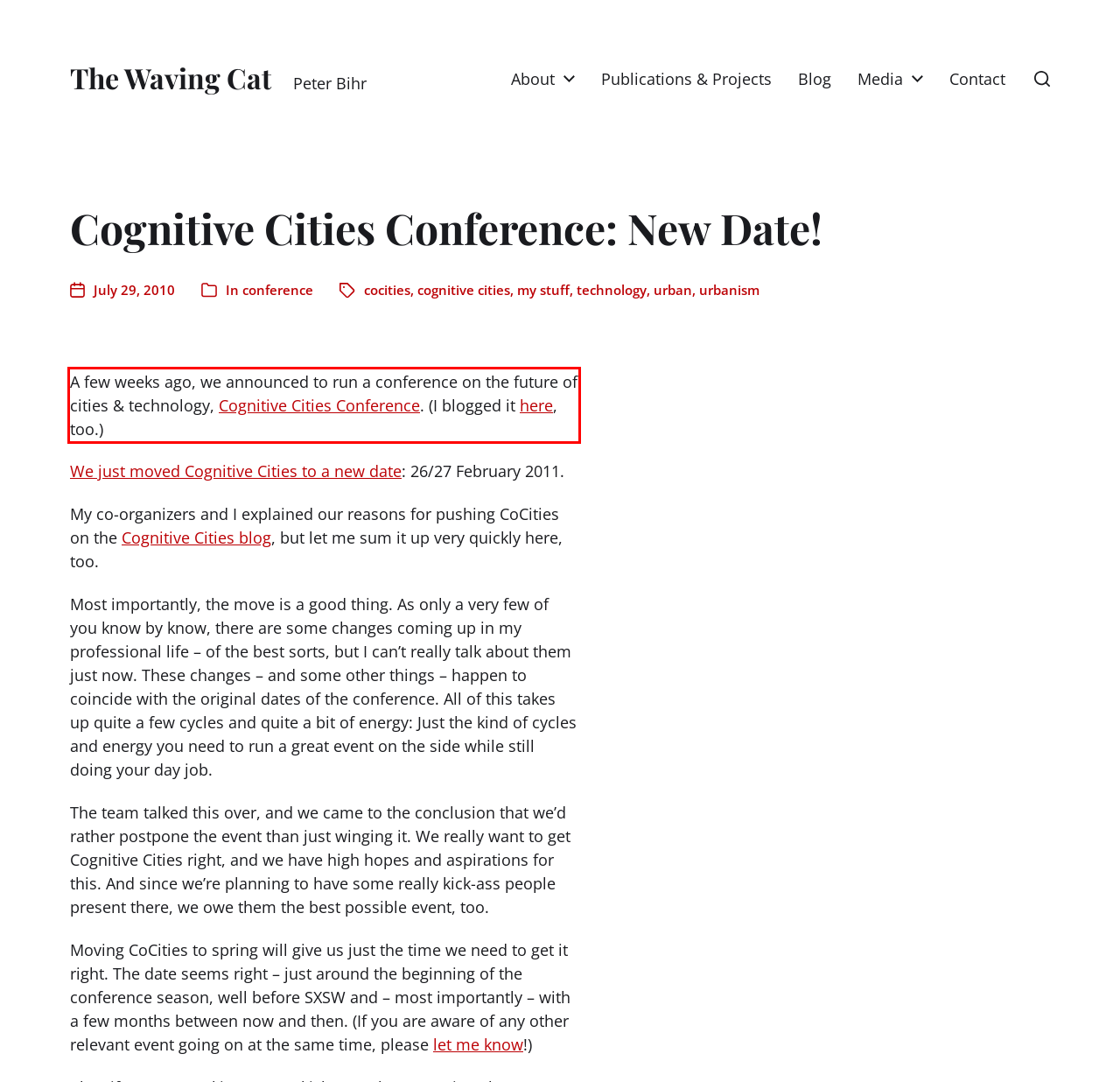From the provided screenshot, extract the text content that is enclosed within the red bounding box.

A few weeks ago, we announced to run a conference on the future of cities & technology, Cognitive Cities Conference. (I blogged it here, too.)